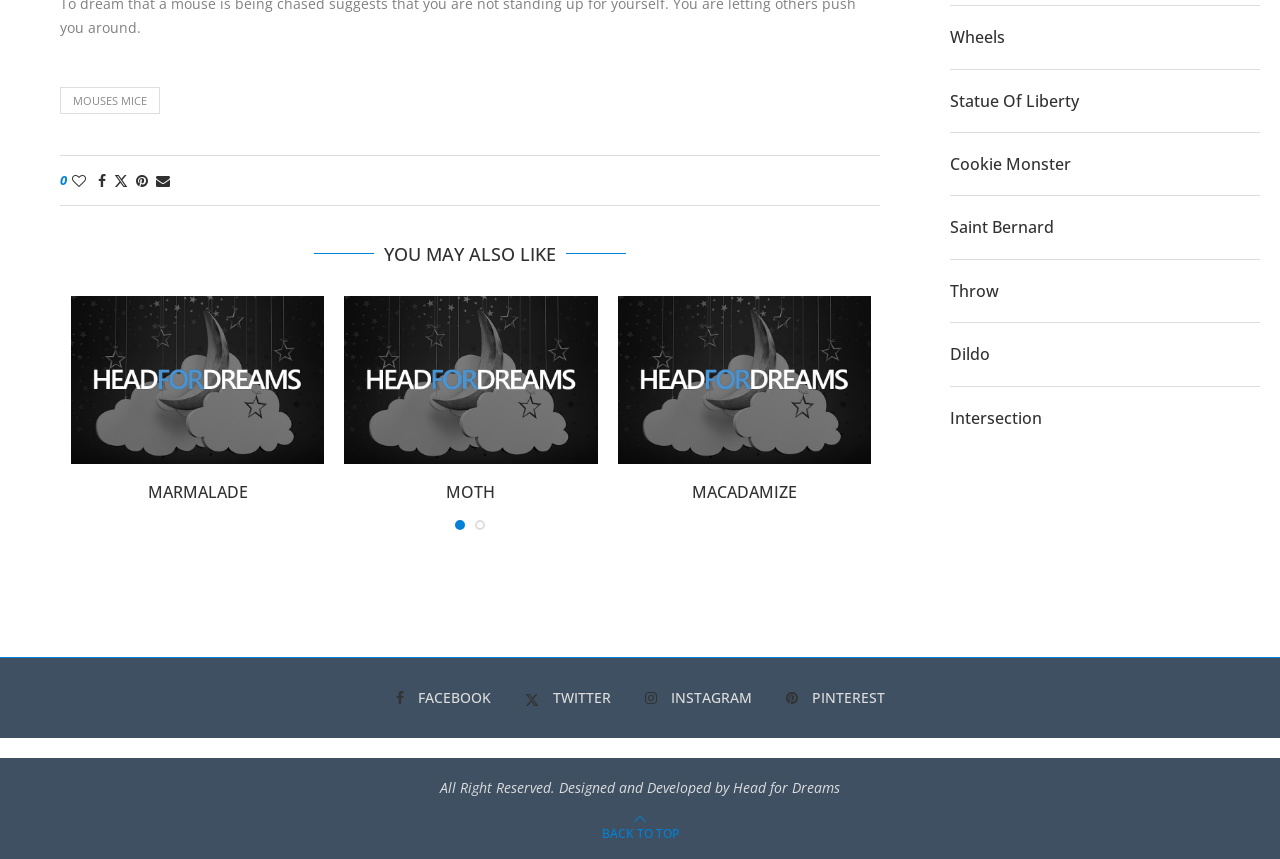Identify the bounding box coordinates for the UI element described as: "Saint Bernard". The coordinates should be provided as four floats between 0 and 1: [left, top, right, bottom].

[0.742, 0.252, 0.984, 0.278]